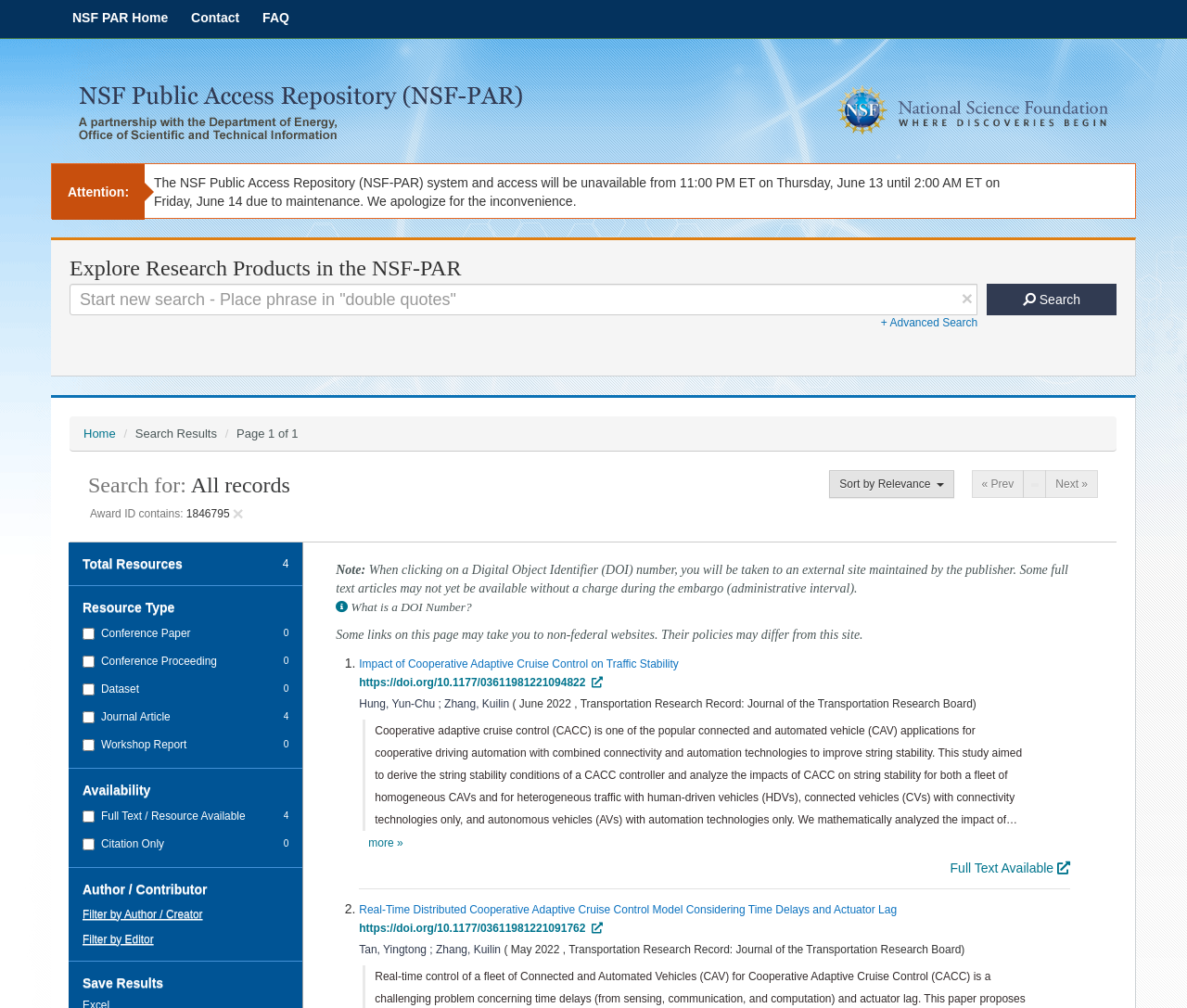Bounding box coordinates should be in the format (top-left x, top-left y, bottom-right x, bottom-right y) and all values should be floating point numbers between 0 and 1. Determine the bounding box coordinate for the UI element described as: Next »

[0.881, 0.466, 0.925, 0.494]